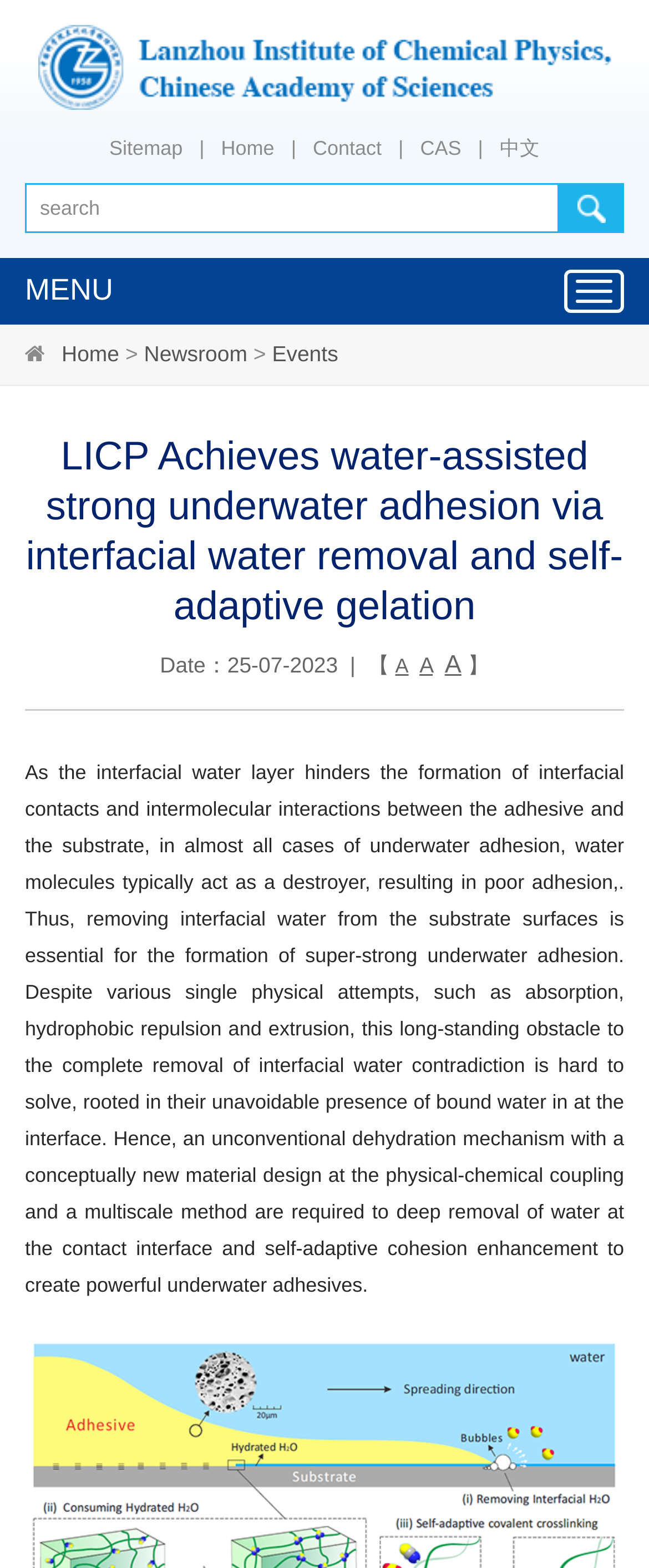Locate the UI element described as follows: "name="searchword" placeholder="search"". Return the bounding box coordinates as four float numbers between 0 and 1 in the order [left, top, right, bottom].

[0.038, 0.117, 0.962, 0.149]